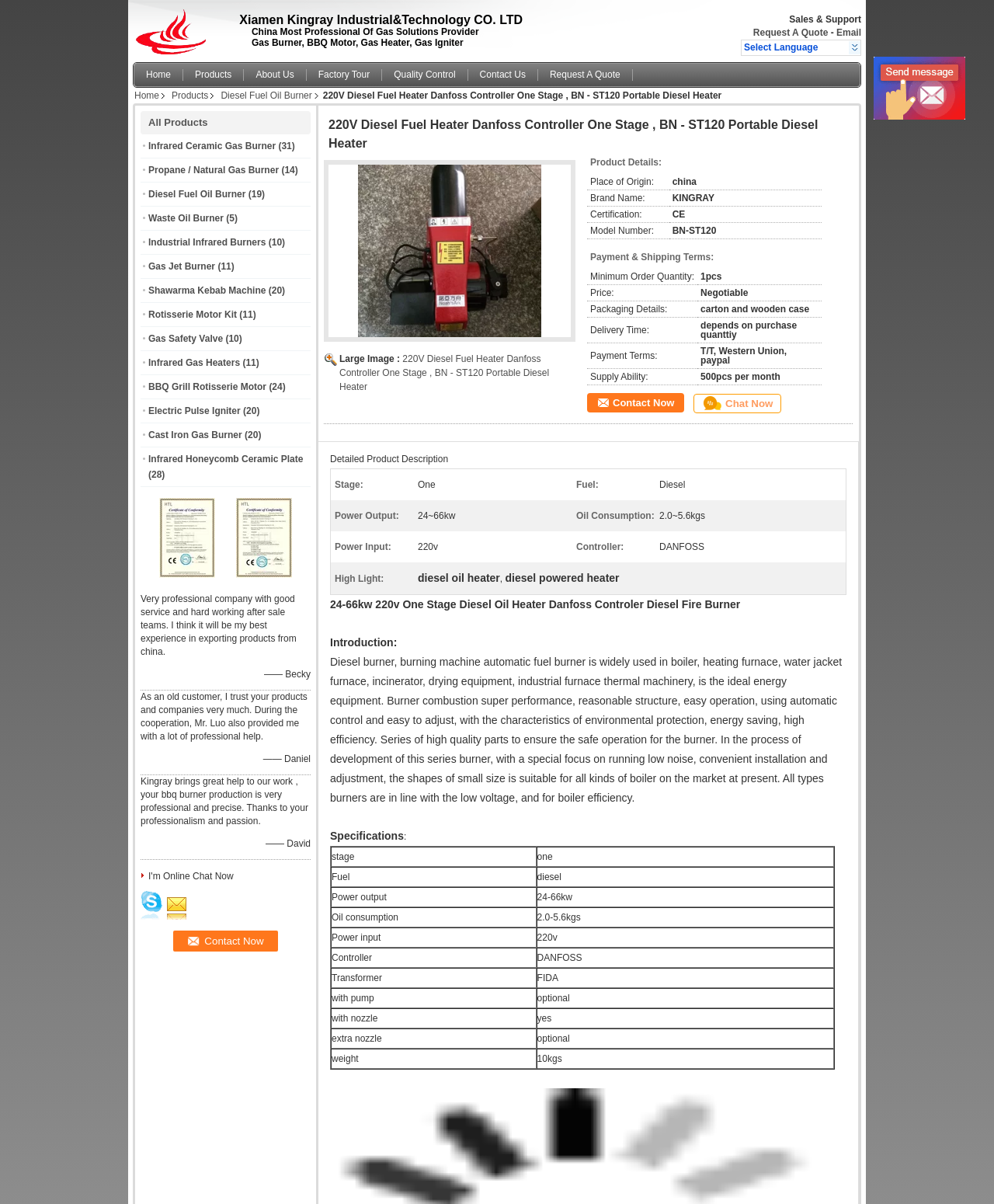Determine the bounding box coordinates of the area to click in order to meet this instruction: "Contact now".

[0.174, 0.773, 0.279, 0.79]